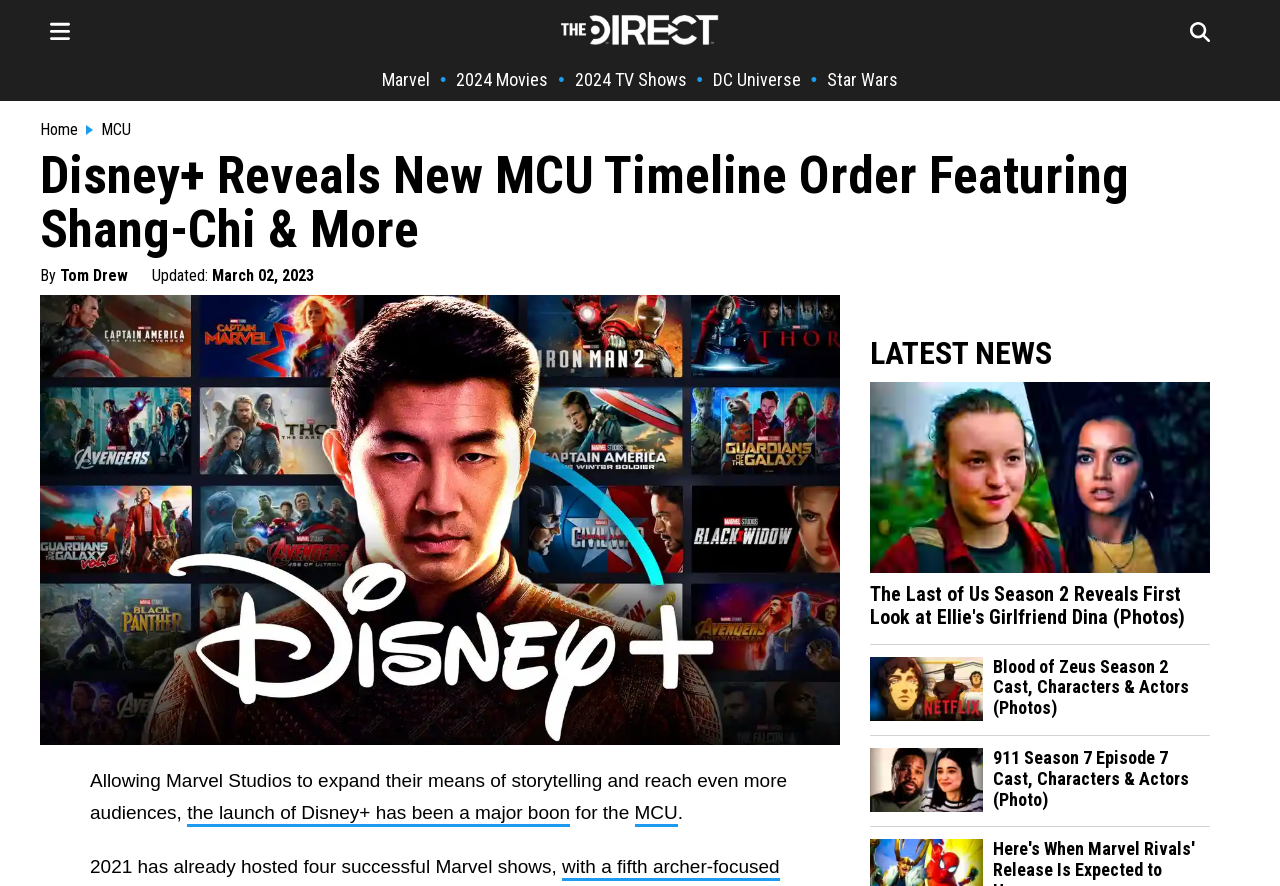Please specify the bounding box coordinates of the region to click in order to perform the following instruction: "Go to the homepage".

[0.031, 0.136, 0.061, 0.157]